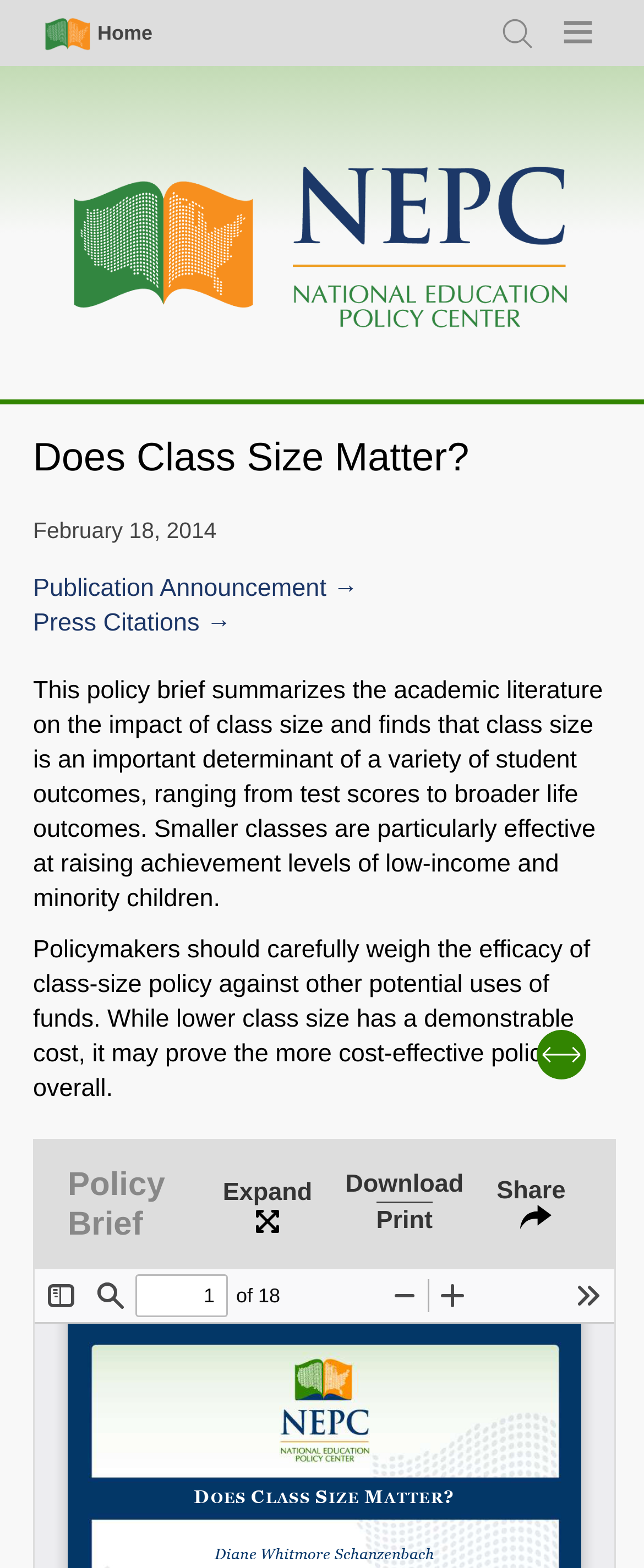Show me the bounding box coordinates of the clickable region to achieve the task as per the instruction: "Contact us".

None